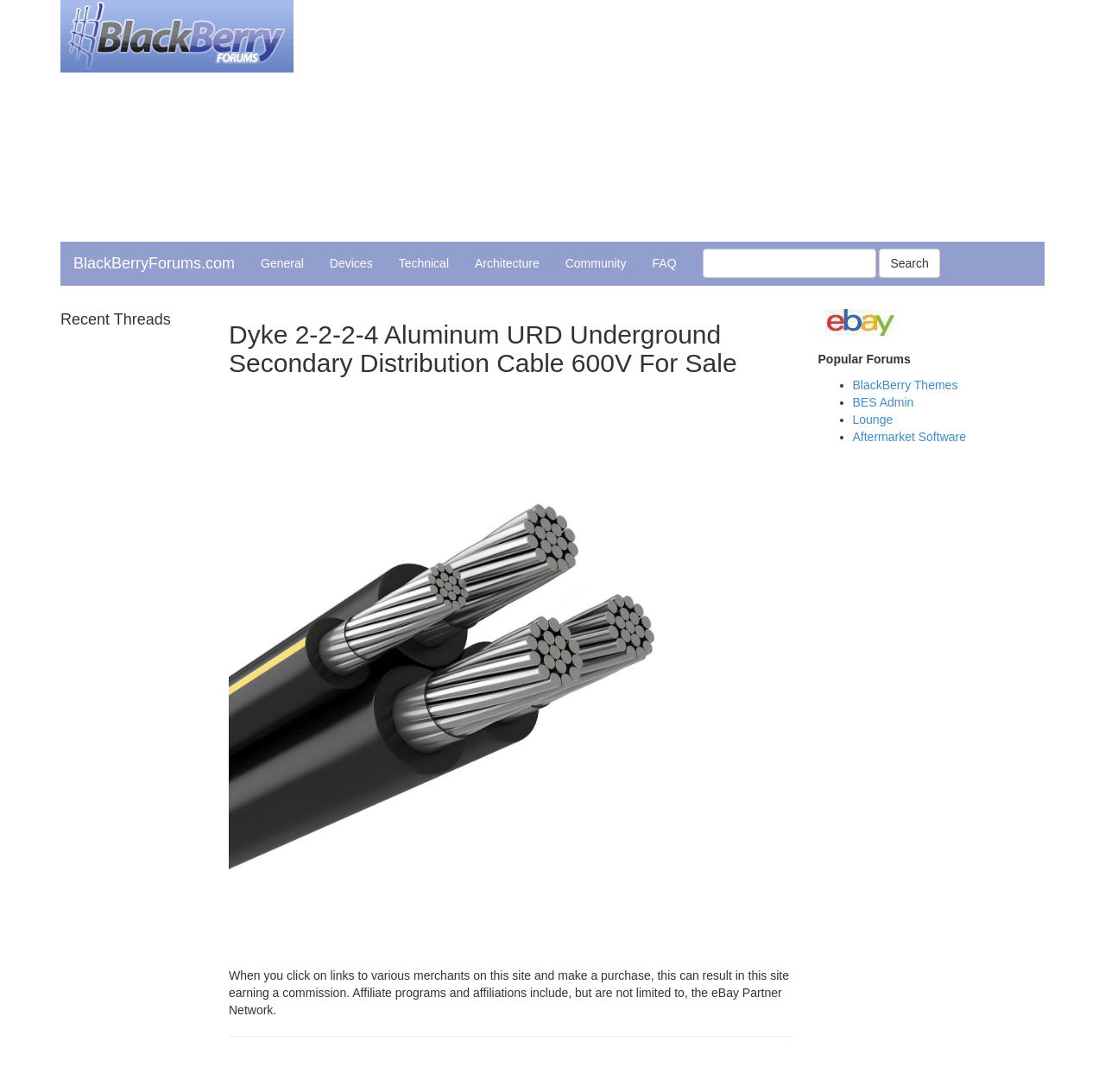Illustrate the webpage's structure and main components comprehensively.

This webpage is about Dyke 2-2-2-4 Aluminum URD Underground Secondary Distribution Cable 600V for sale. At the top left, there is a small image, and next to it, there is a link to BlackBerryForums.com. Below these elements, there are several links to different categories, including General, Devices, Technical, Architecture, Community, and FAQ. 

To the right of these links, there is a search bar with a textbox and a search button. Below the search bar, there is a heading that says "Recent Threads". 

The main content of the page is a heading that says "Dyke 2-2-2-4 Aluminum URD Underground Secondary Distribution Cable 600V For Sale", and below it, there is a link to the product with an image. There is also a paragraph of text that explains the affiliate programs and affiliations of the site.

At the bottom left of the page, there is a section titled "Popular Forums" with several links to different forums, including BlackBerry Themes, BES Admin, Lounge, and Aftermarket Software. These links are marked with bullet points. 

There are two advertisements on the page, one at the top and one at the bottom, both of which are iframes.